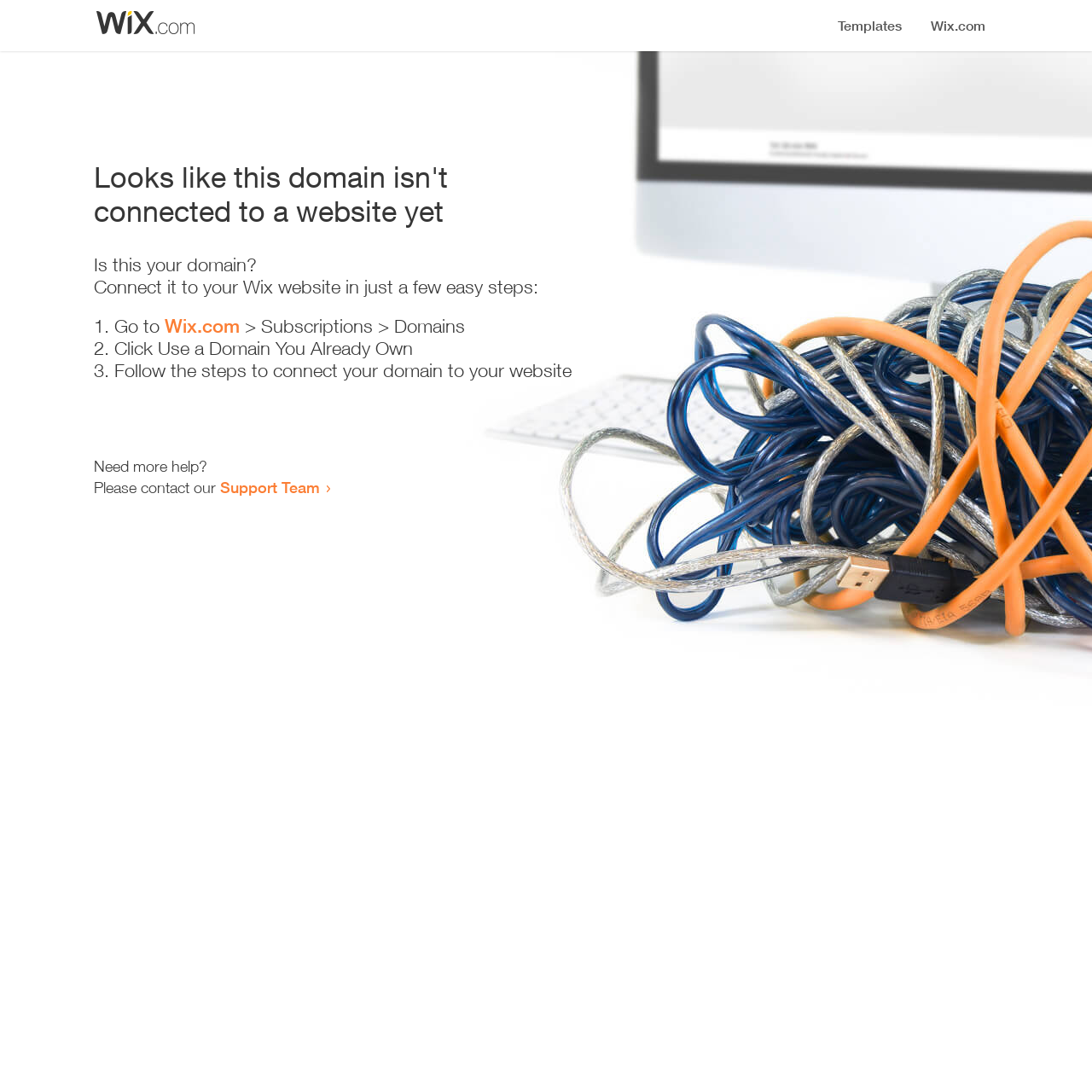Answer this question in one word or a short phrase: How many steps are required to connect the domain?

3